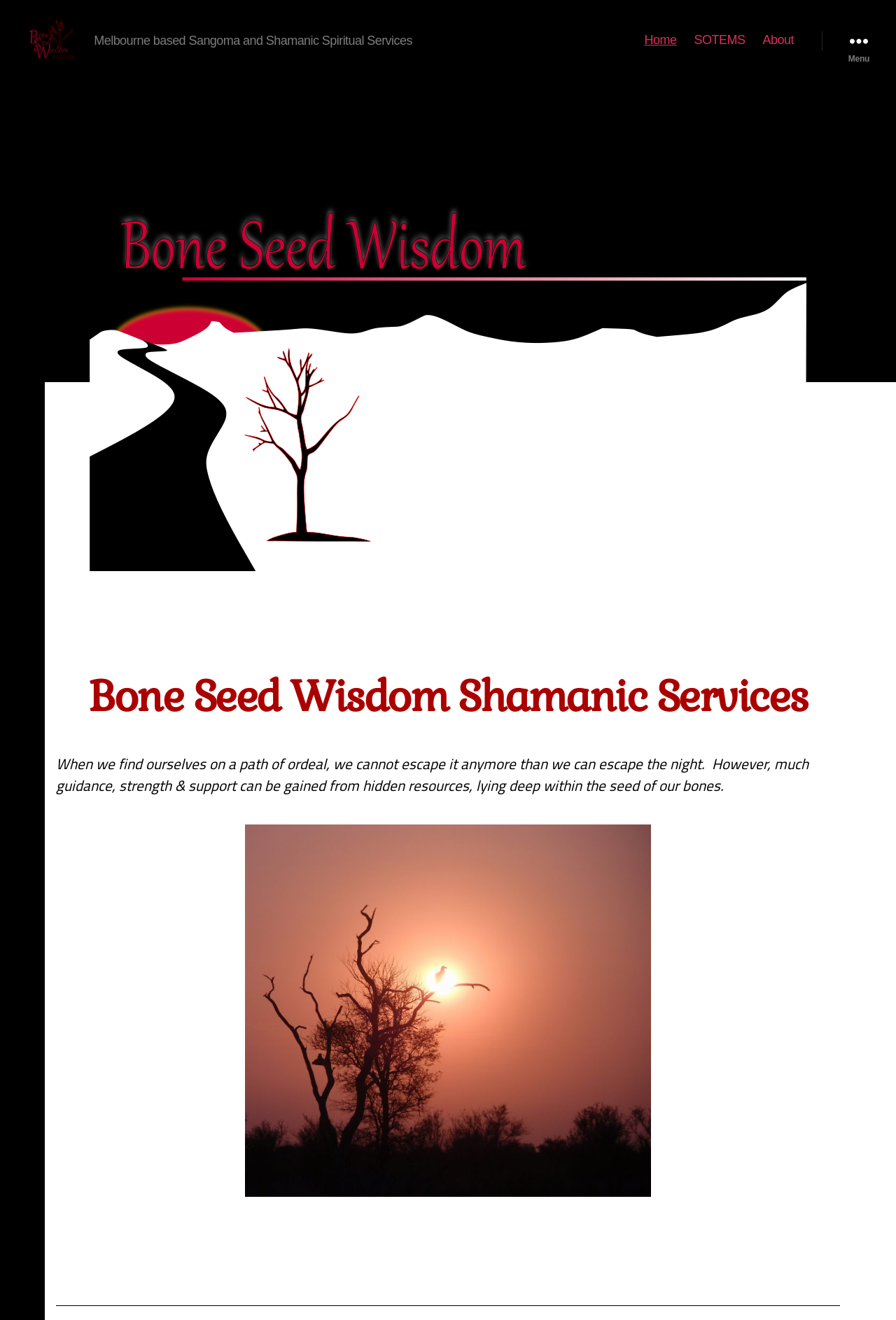Give a one-word or short-phrase answer to the following question: 
Is the menu button expanded?

No